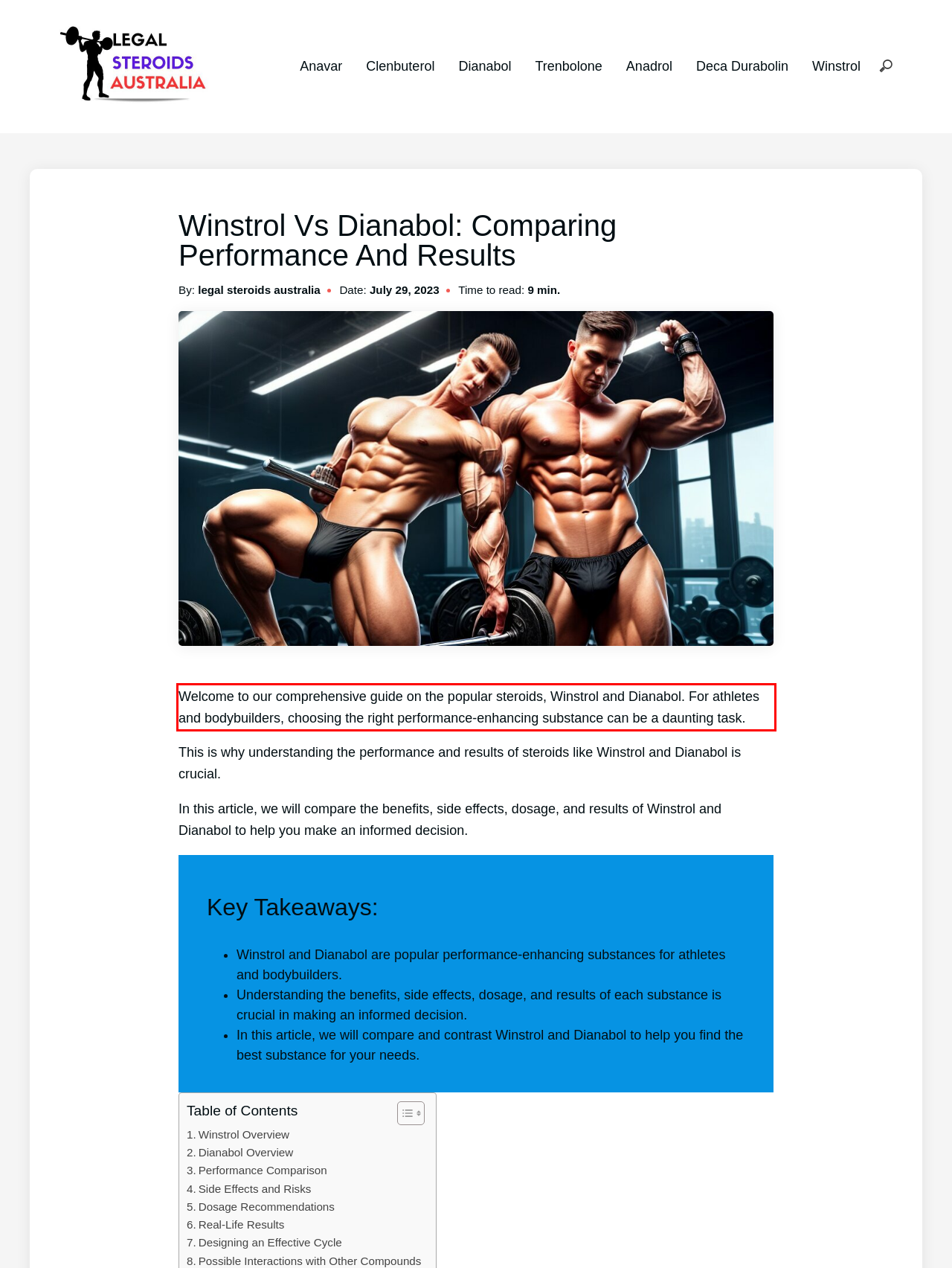Using OCR, extract the text content found within the red bounding box in the given webpage screenshot.

Welcome to our comprehensive guide on the popular steroids, Winstrol and Dianabol. For athletes and bodybuilders, choosing the right performance-enhancing substance can be a daunting task.